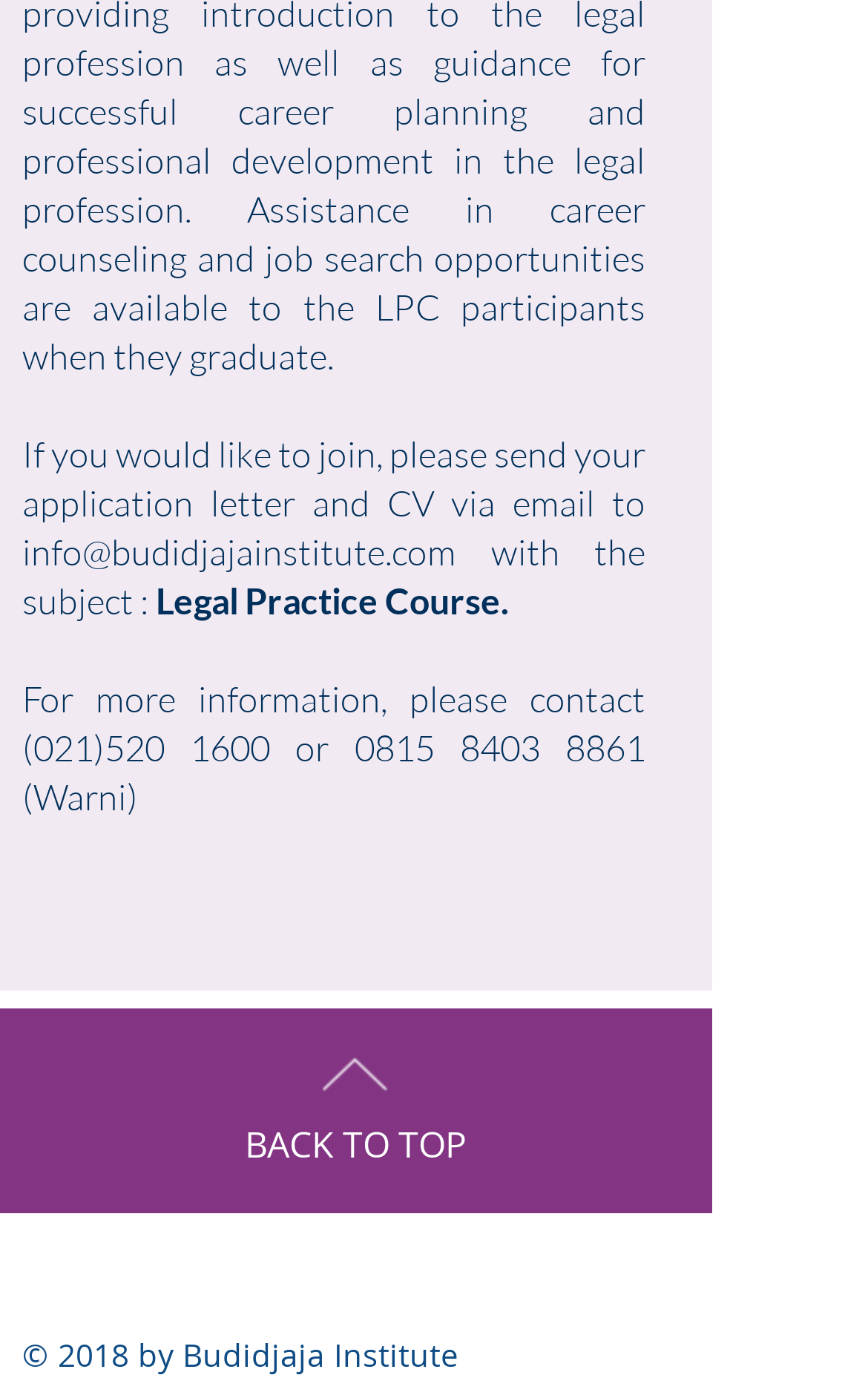What is the name of the institute?
Answer the question in a detailed and comprehensive manner.

The name of the institute can be found in the copyright text '© 2018 by Budidjaja Institute' at the bottom of the page.